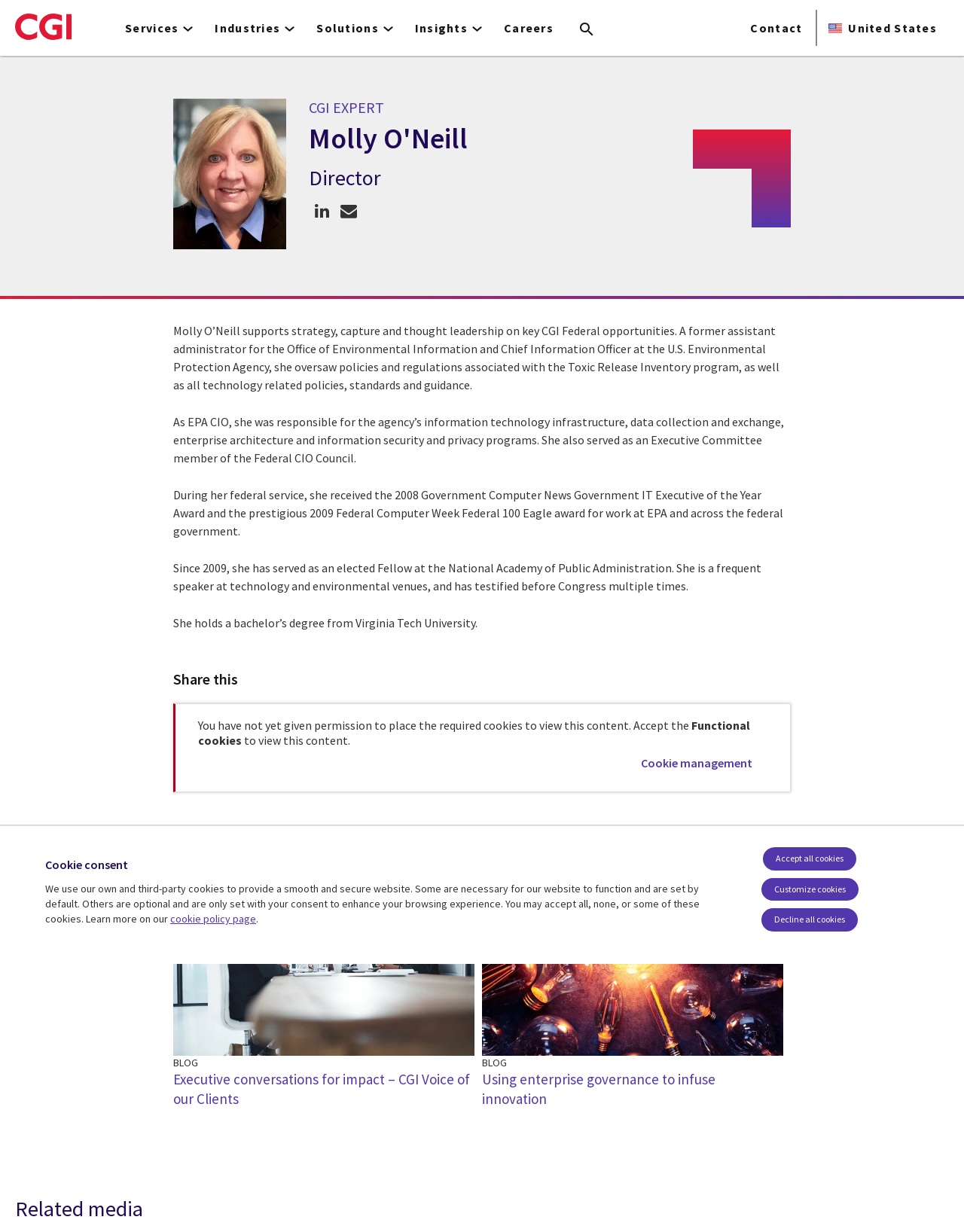Bounding box coordinates are to be given in the format (top-left x, top-left y, bottom-right x, bottom-right y). All values must be floating point numbers between 0 and 1. Provide the bounding box coordinate for the UI element described as: Accept all cookies

[0.791, 0.688, 0.888, 0.706]